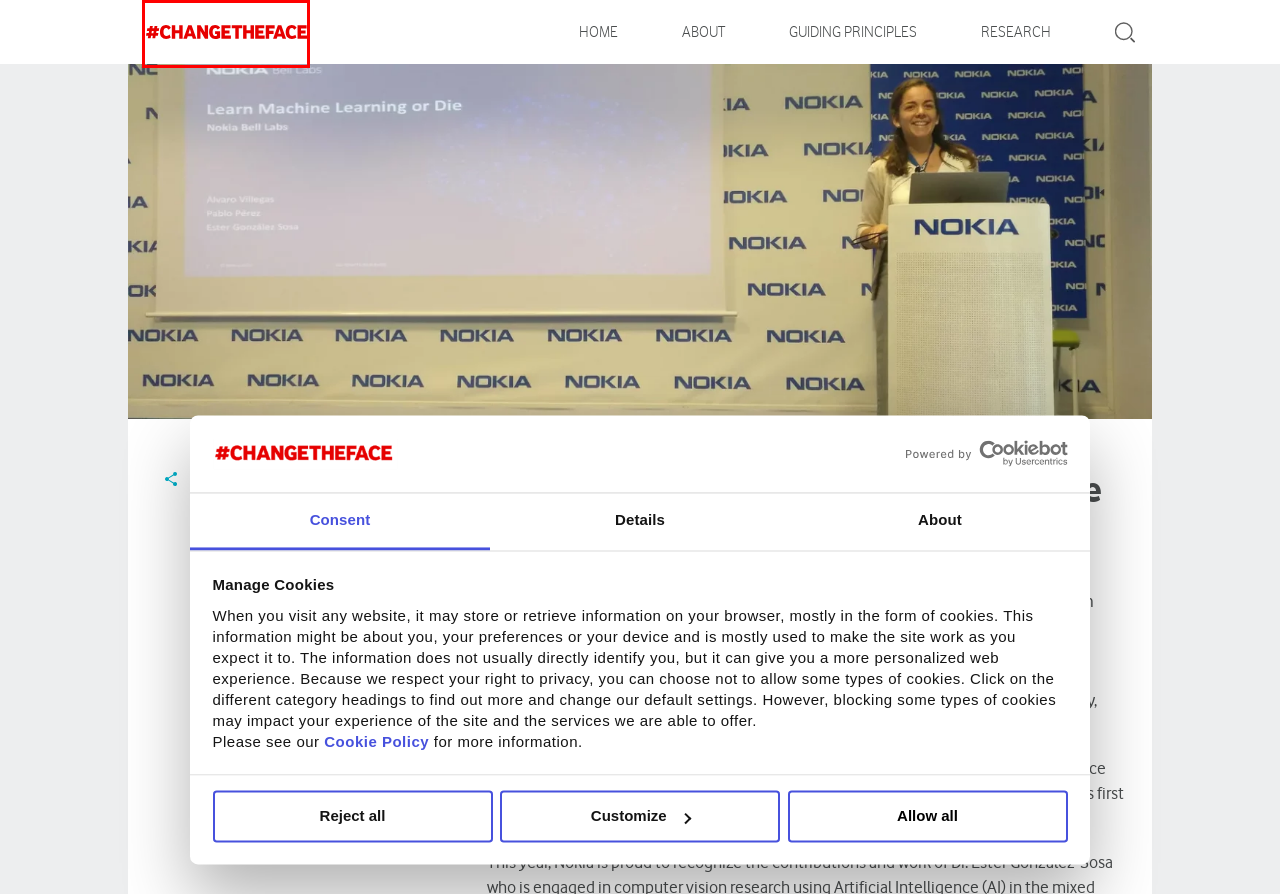You have a screenshot of a webpage with a red bounding box around an element. Select the webpage description that best matches the new webpage after clicking the element within the red bounding box. Here are the descriptions:
A. About - #ChangeTheFace
B. #ChangeTheFace
C. Empowering authentic and visible LGBT leaders at Nokia - #ChangeTheFace
D. Listen: Samsung’s Innovation Without Boundaries Podcast 'Women of Web3' - #ChangeTheFace
E. Action plan agreed for universal smartphone access - #ChangeTheFace
F. Cookie Policy - #ChangeTheFace
G. Guiding principles - #ChangeTheFace
H. Research - #ChangeTheFace

B